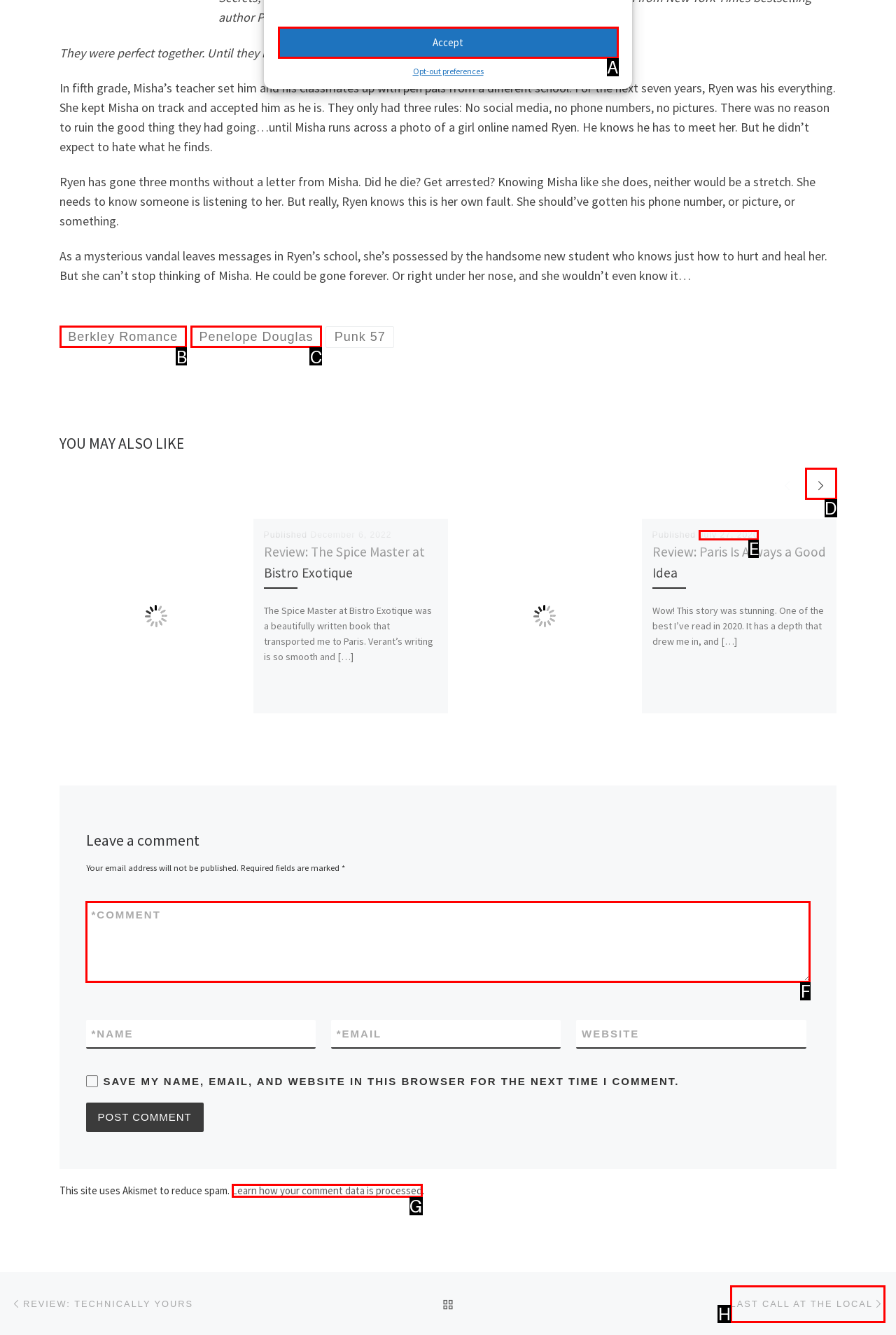Identify the letter of the UI element that fits the description: parent_node: COMMENT name="f79113d0df"
Respond with the letter of the option directly.

F